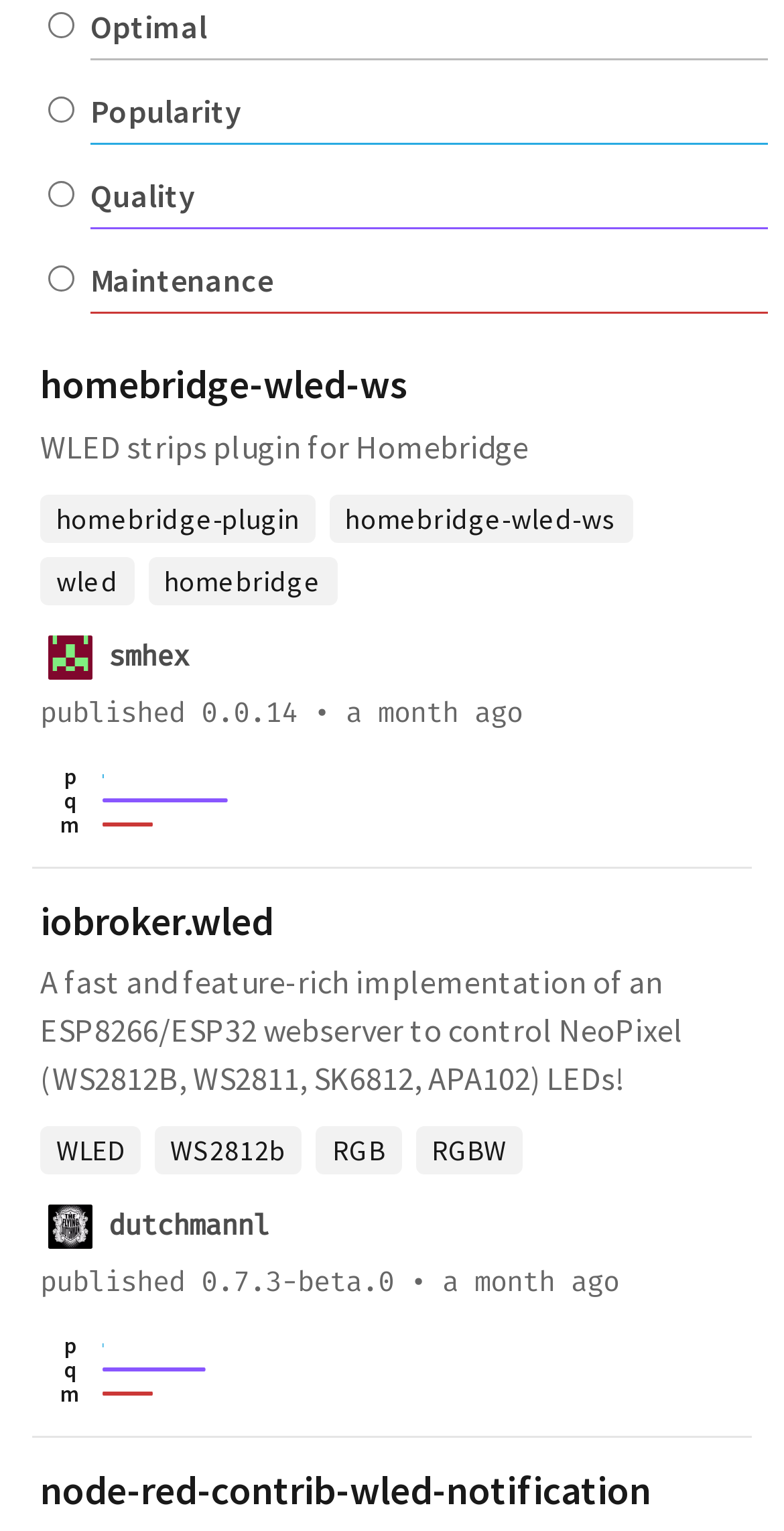Give the bounding box coordinates for this UI element: "parent_node: Maintenance name="ranking" value="maintenance"". The coordinates should be four float numbers between 0 and 1, arranged as [left, top, right, bottom].

[0.062, 0.174, 0.095, 0.191]